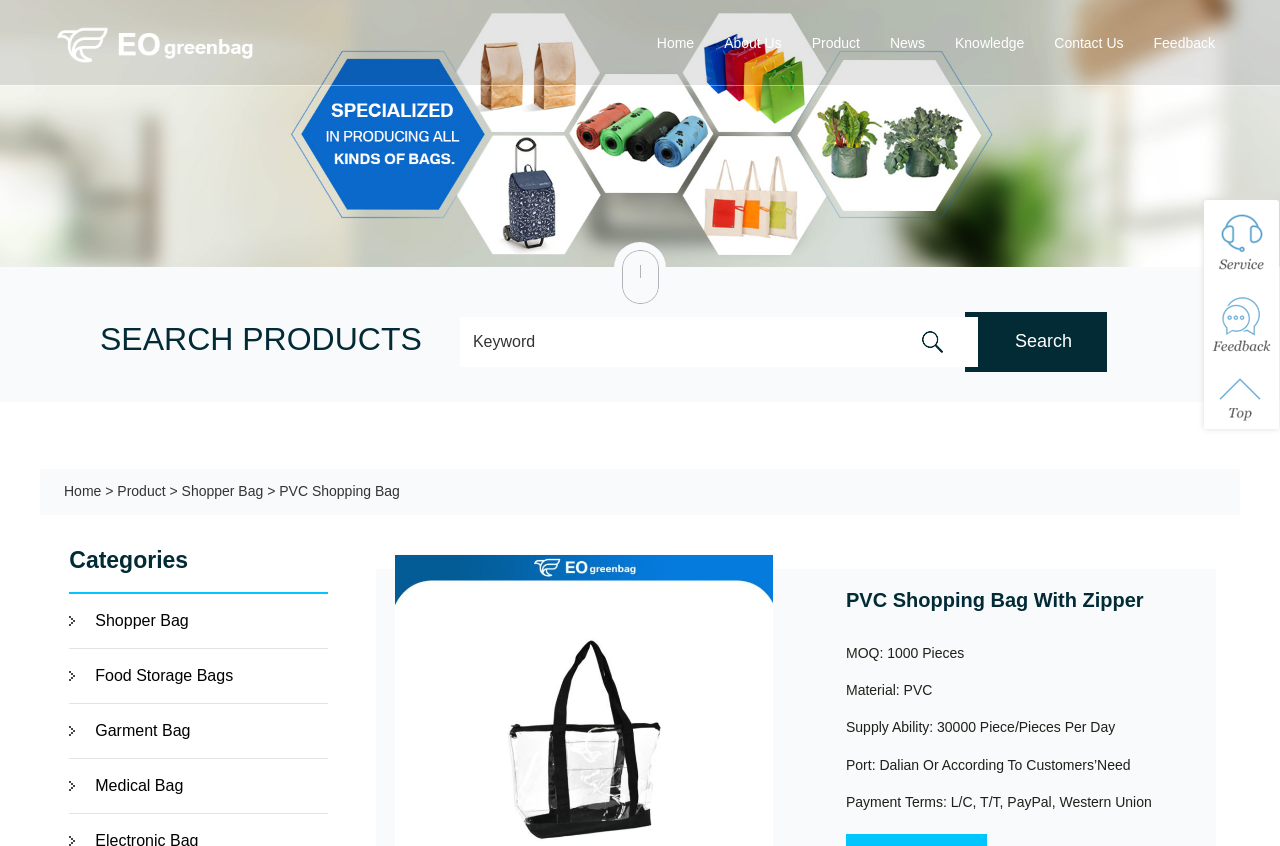Please find the bounding box coordinates for the clickable element needed to perform this instruction: "Search for products".

[0.754, 0.368, 0.865, 0.439]